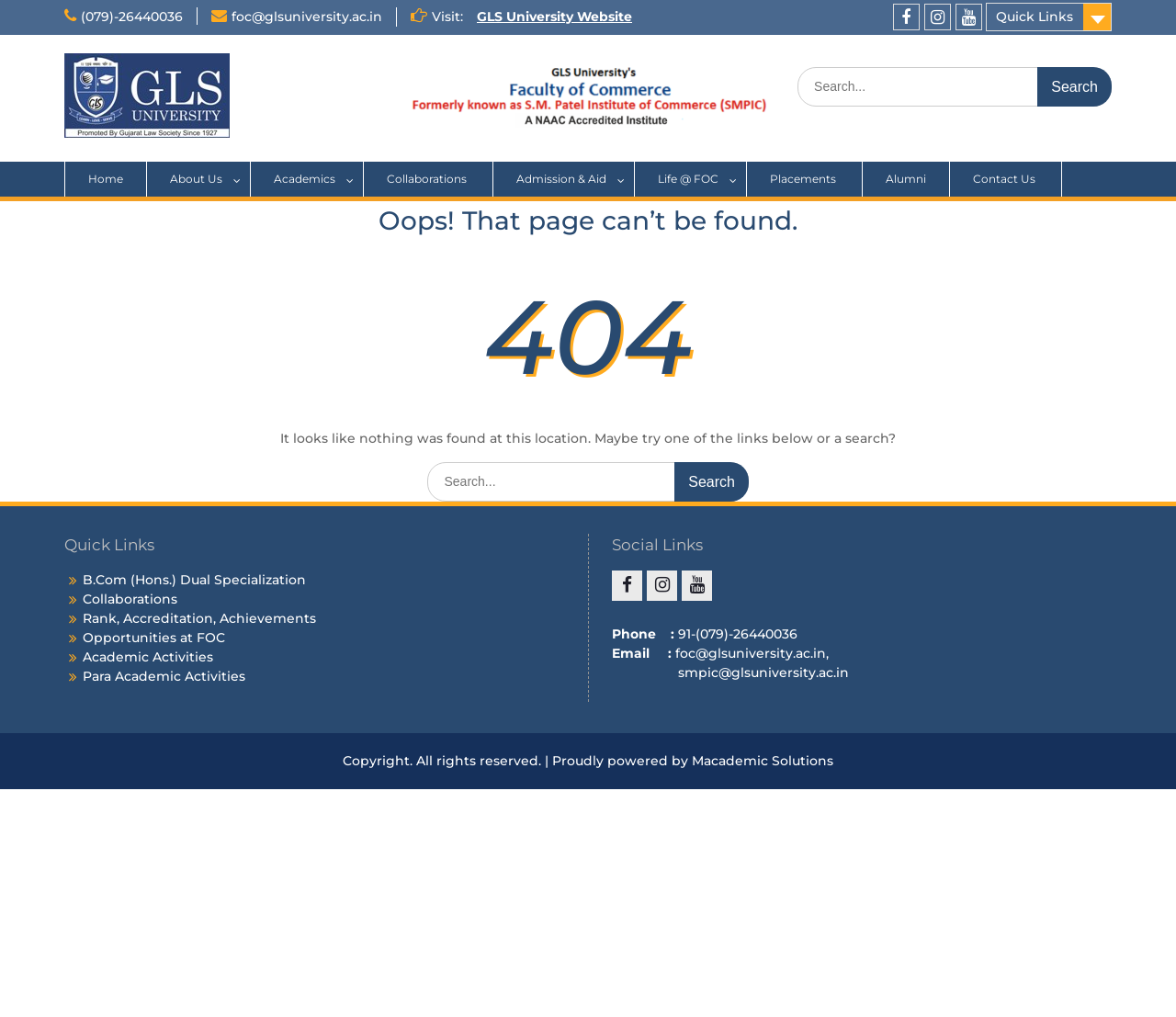What is the phone number of the Faculty of Commerce?
Please utilize the information in the image to give a detailed response to the question.

I found the phone number by looking at the bottom of the webpage, where it says 'Phone' followed by the number '(079)-26440036'.